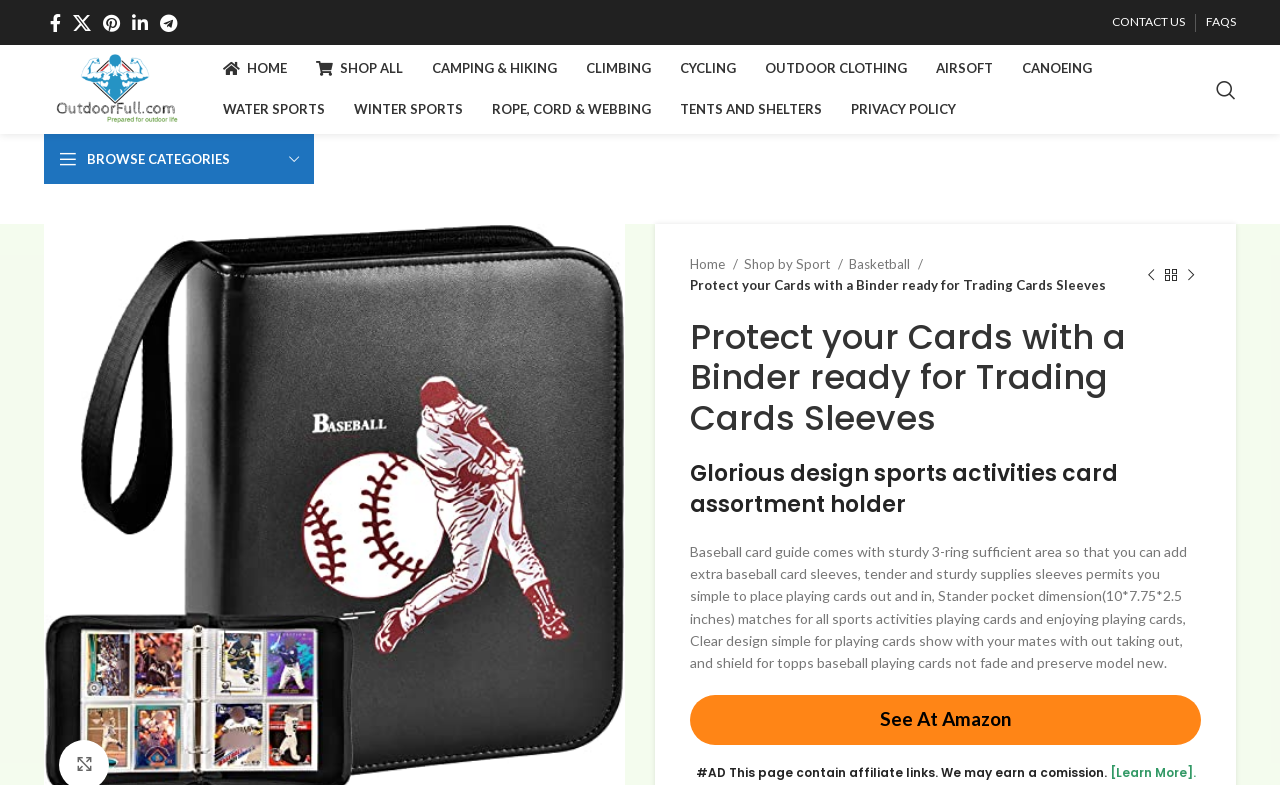Pinpoint the bounding box coordinates of the element to be clicked to execute the instruction: "Read the latest Entertainment news".

None